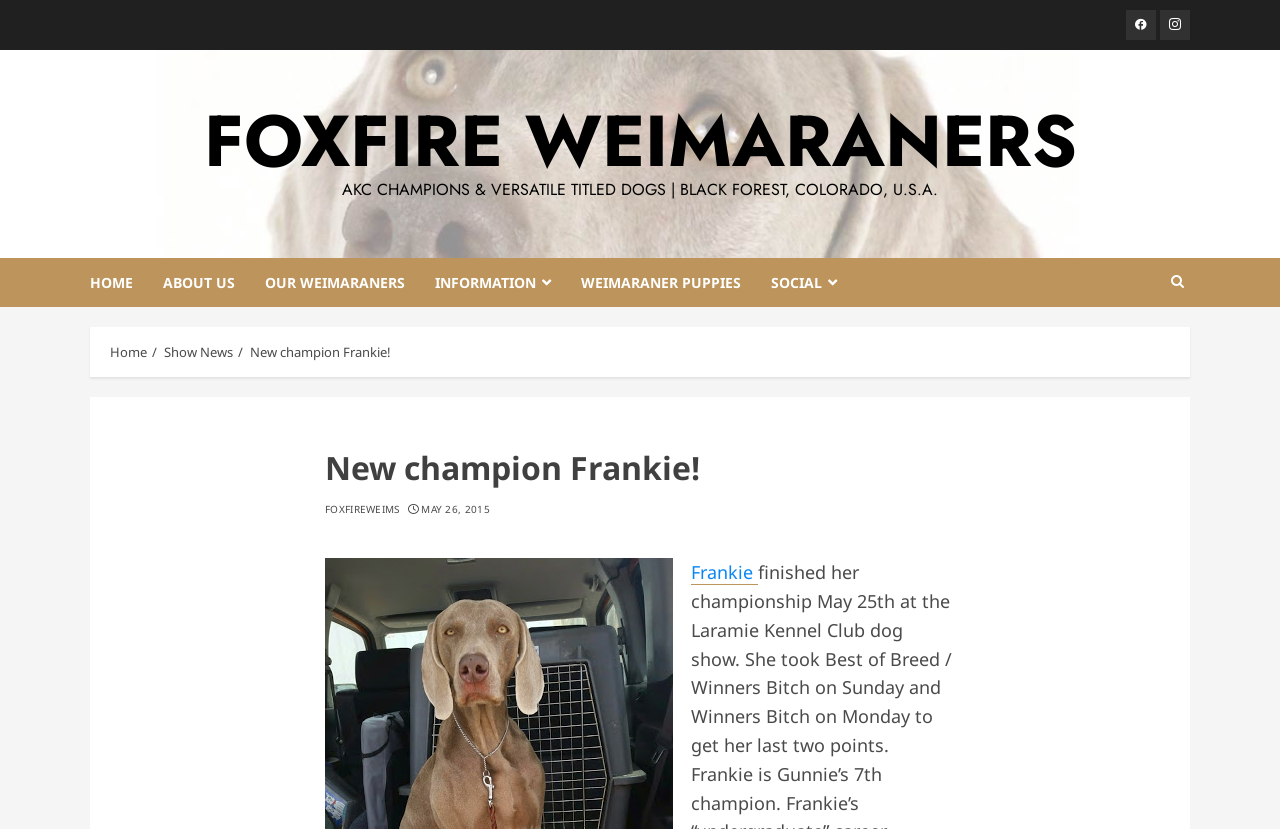Extract the primary header of the webpage and generate its text.

New champion Frankie!